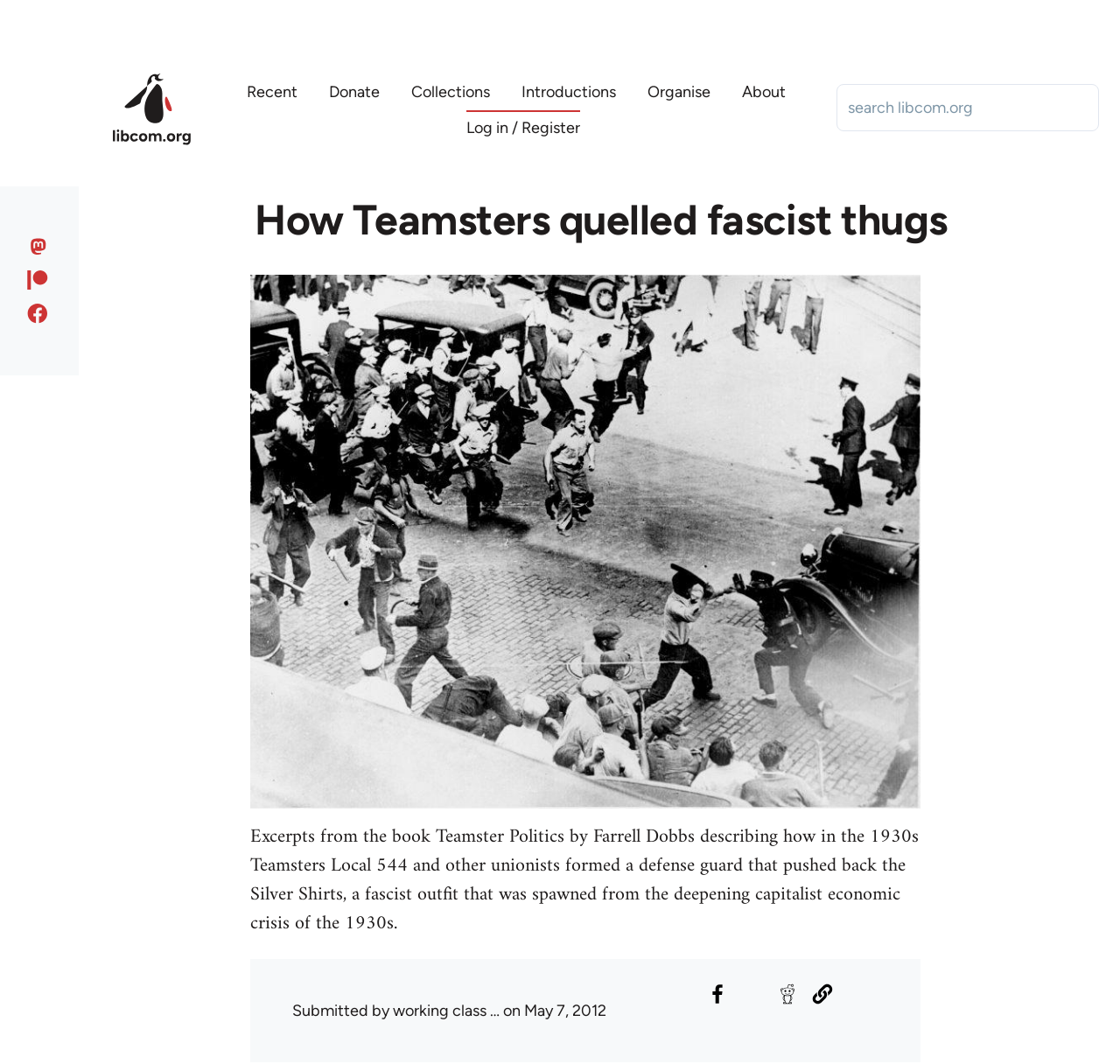Determine the bounding box coordinates of the target area to click to execute the following instruction: "Search on libcom.org."

[0.747, 0.079, 0.981, 0.123]